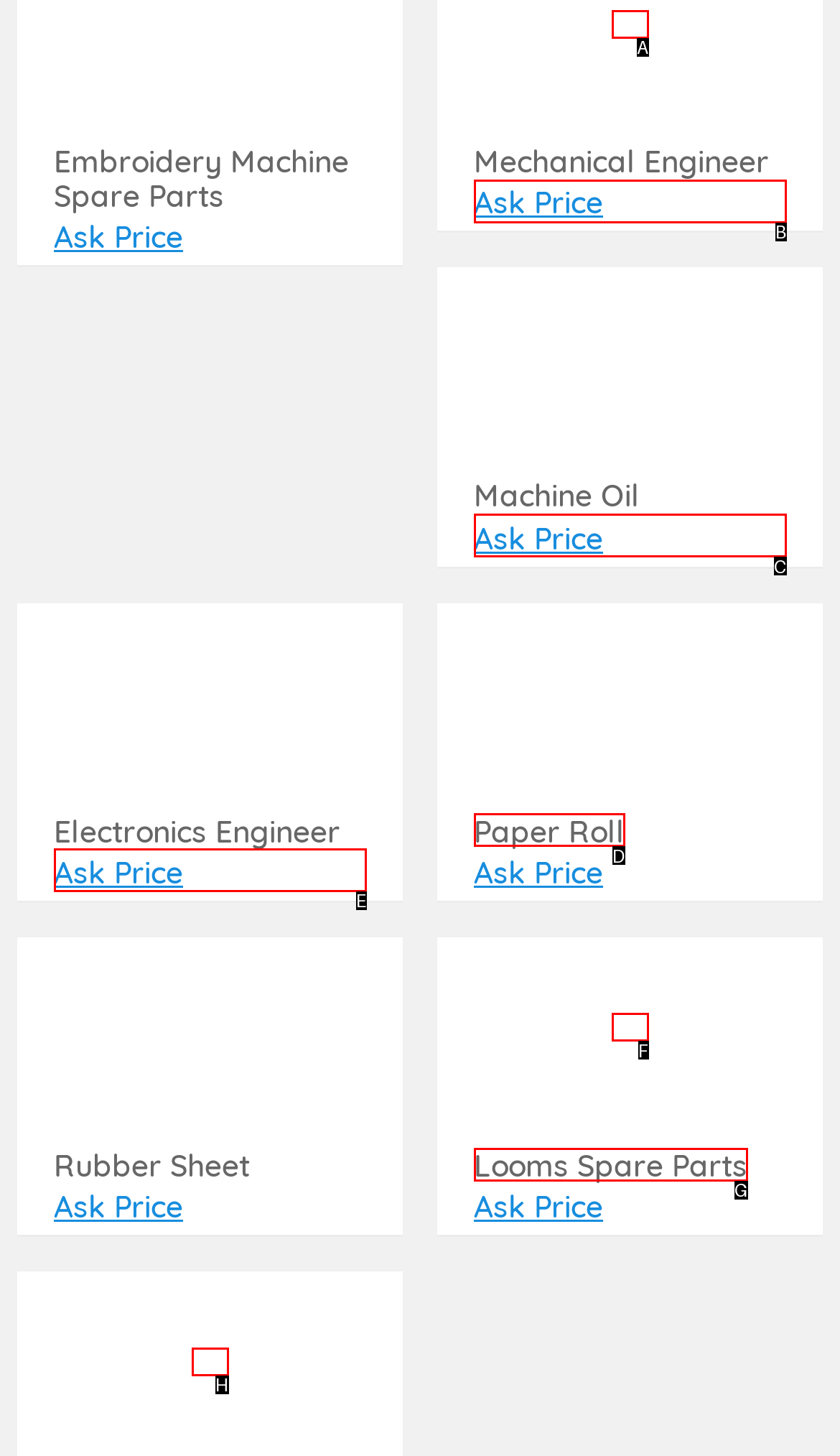Find the HTML element that corresponds to the description: Ask Price. Indicate your selection by the letter of the appropriate option.

C